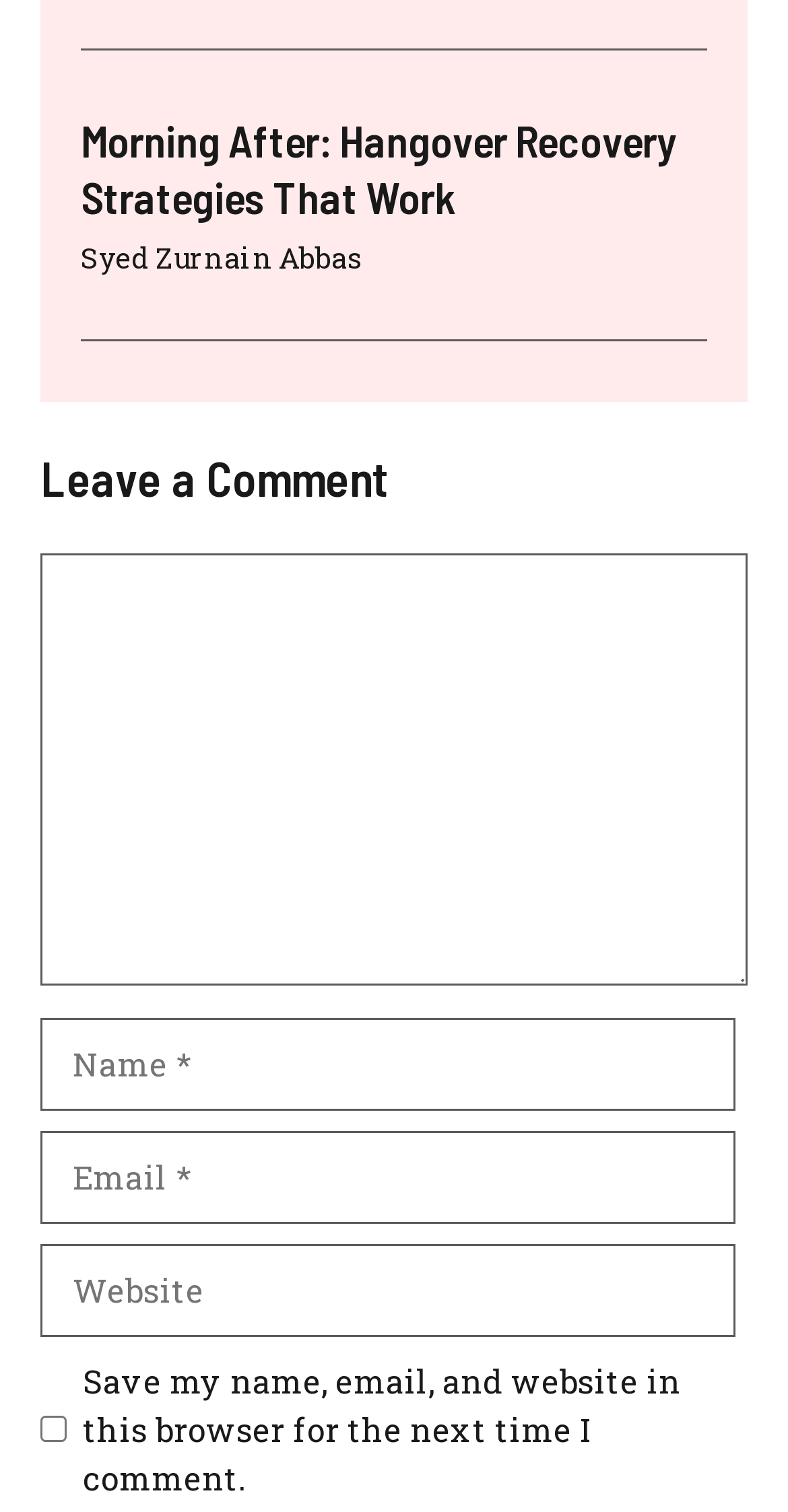Please use the details from the image to answer the following question comprehensively:
What is the purpose of the checkbox in the comment section?

The checkbox in the comment section is used to save the user's name, email, and website in the browser for the next time they comment. This can be determined by reading the text associated with the checkbox element.